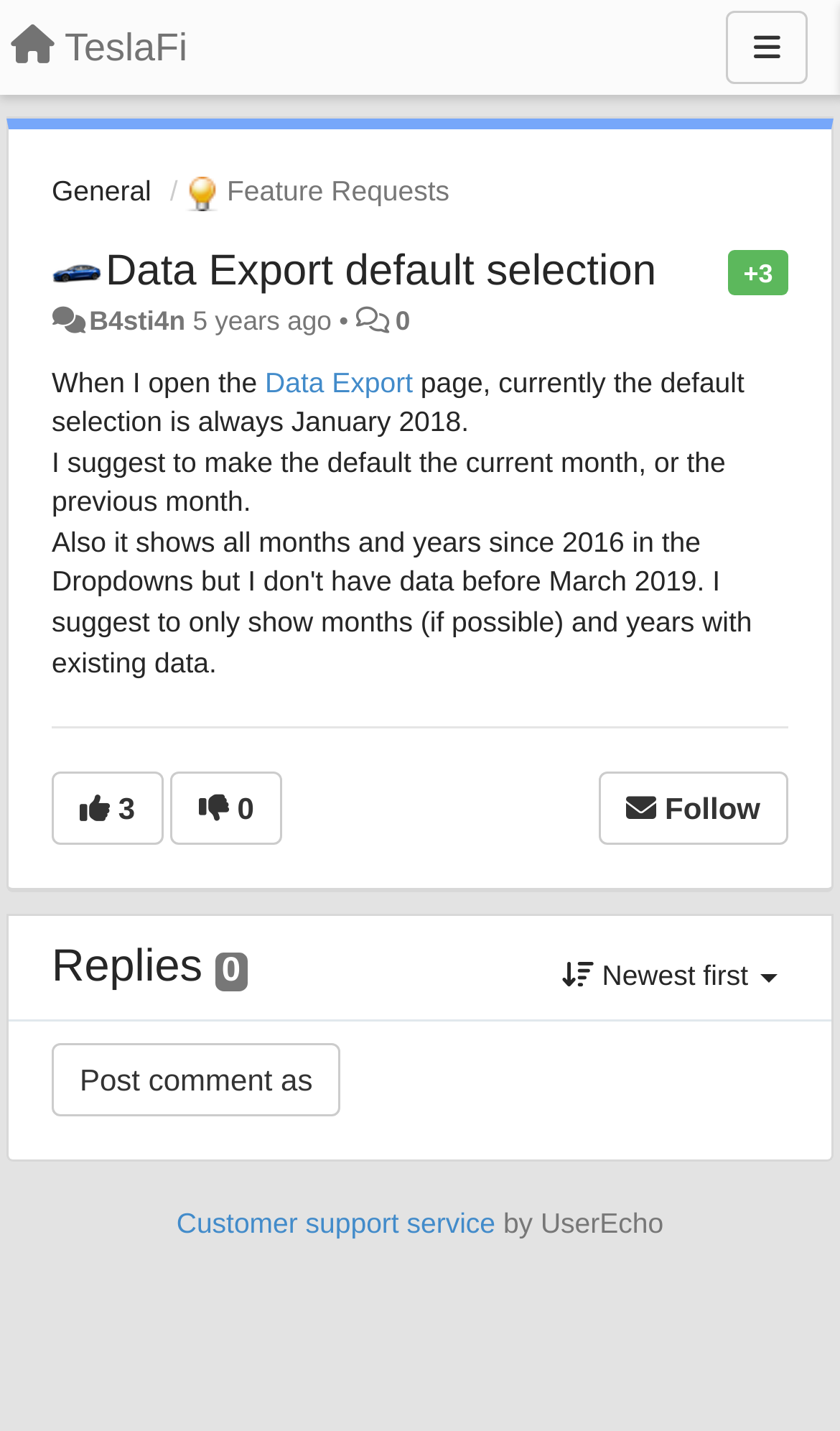Determine the bounding box coordinates for the UI element described. Format the coordinates as (top-left x, top-left y, bottom-right x, bottom-right y) and ensure all values are between 0 and 1. Element description: Data Export

[0.315, 0.255, 0.491, 0.278]